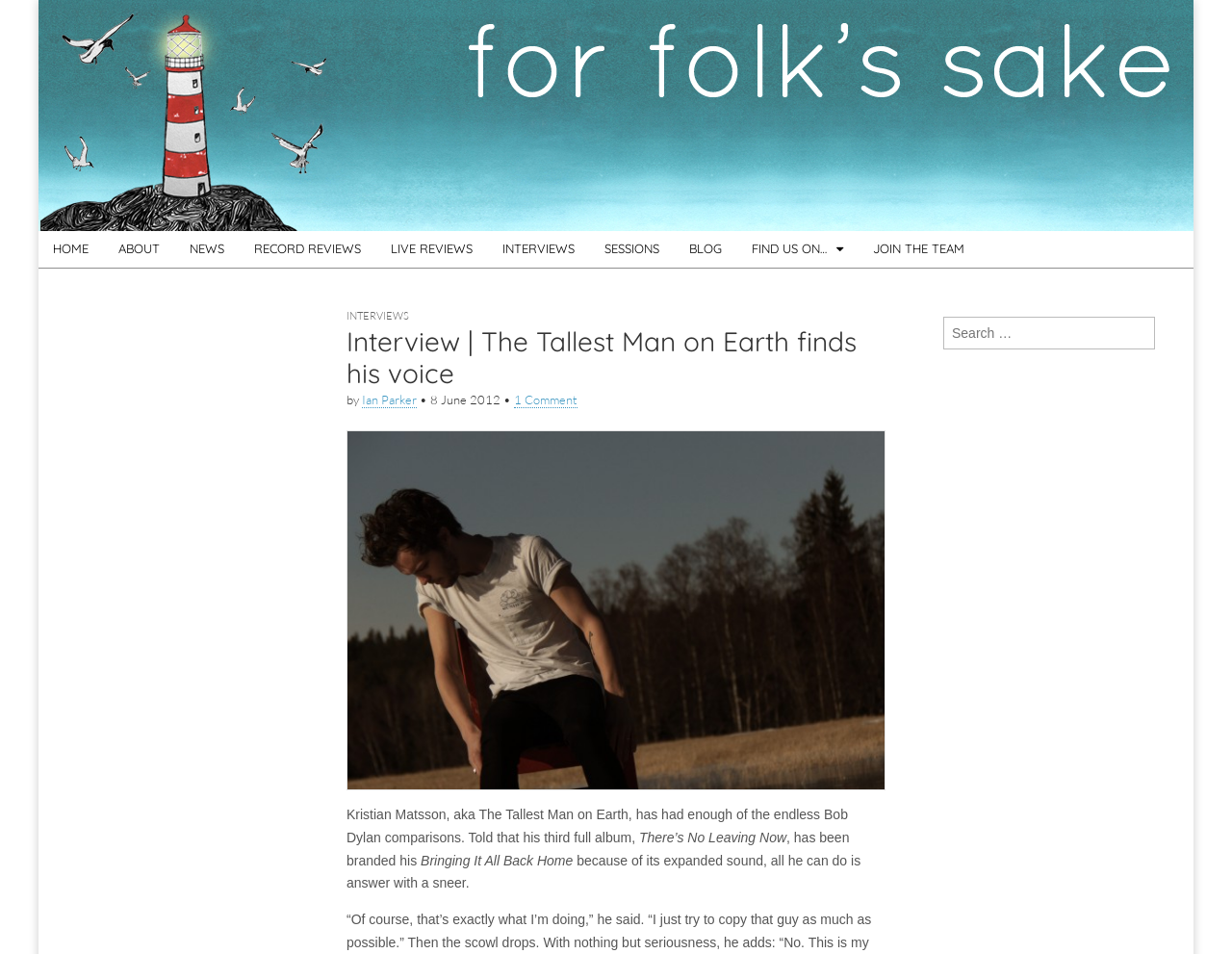Highlight the bounding box coordinates of the element you need to click to perform the following instruction: "Read the interview with The Tallest Man on Earth."

[0.281, 0.341, 0.719, 0.409]